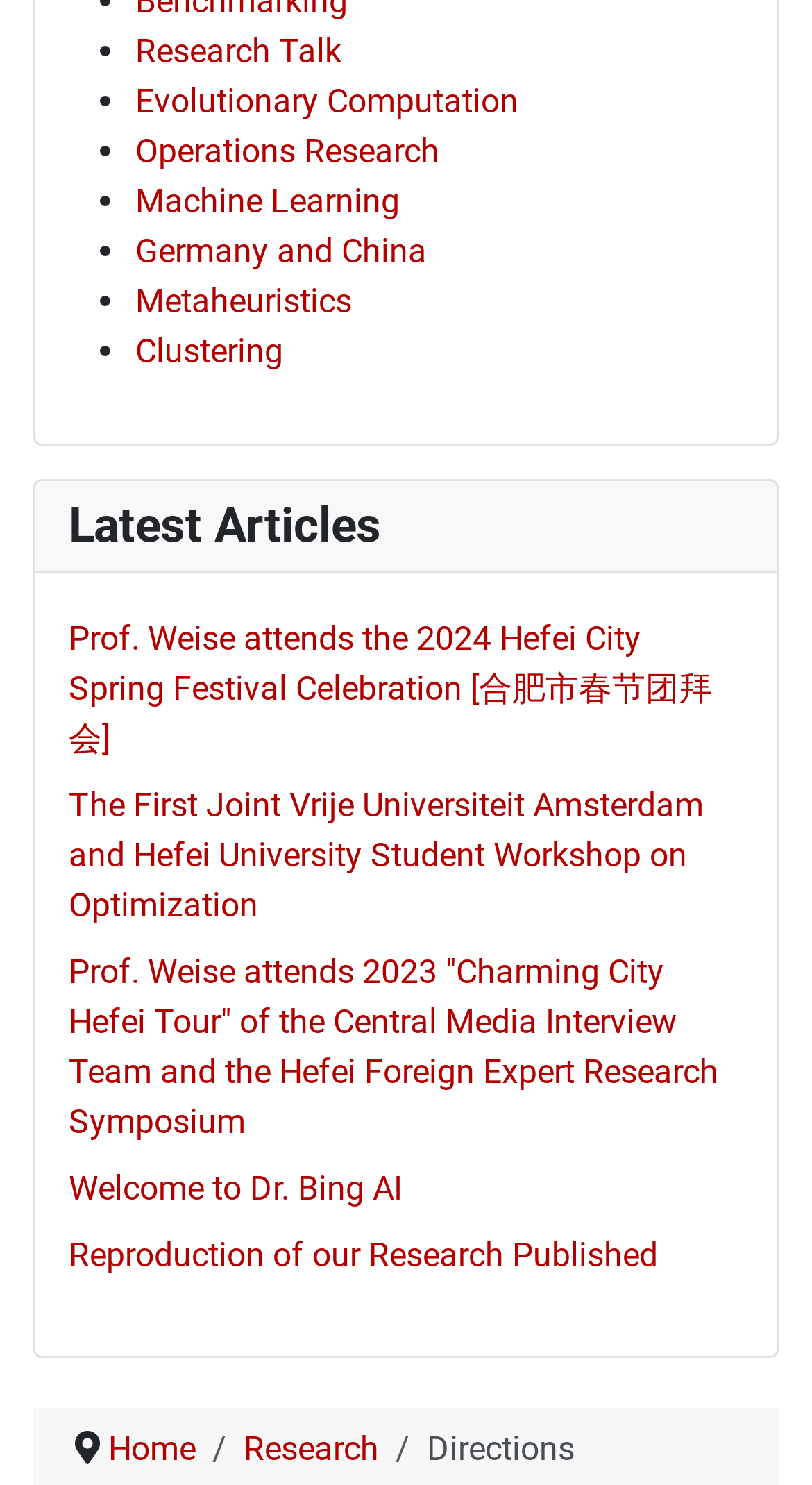Find the bounding box coordinates of the area to click in order to follow the instruction: "Explore Research".

[0.3, 0.963, 0.467, 0.989]